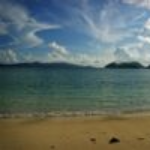What is the terrain like in the background of the image?
Offer a detailed and full explanation in response to the question.

The question asks about the terrain in the background of the image. Upon analyzing the caption, I find that it describes the background as having 'rolling hills that frame the bay'. Therefore, the answer is 'rolling hills'.